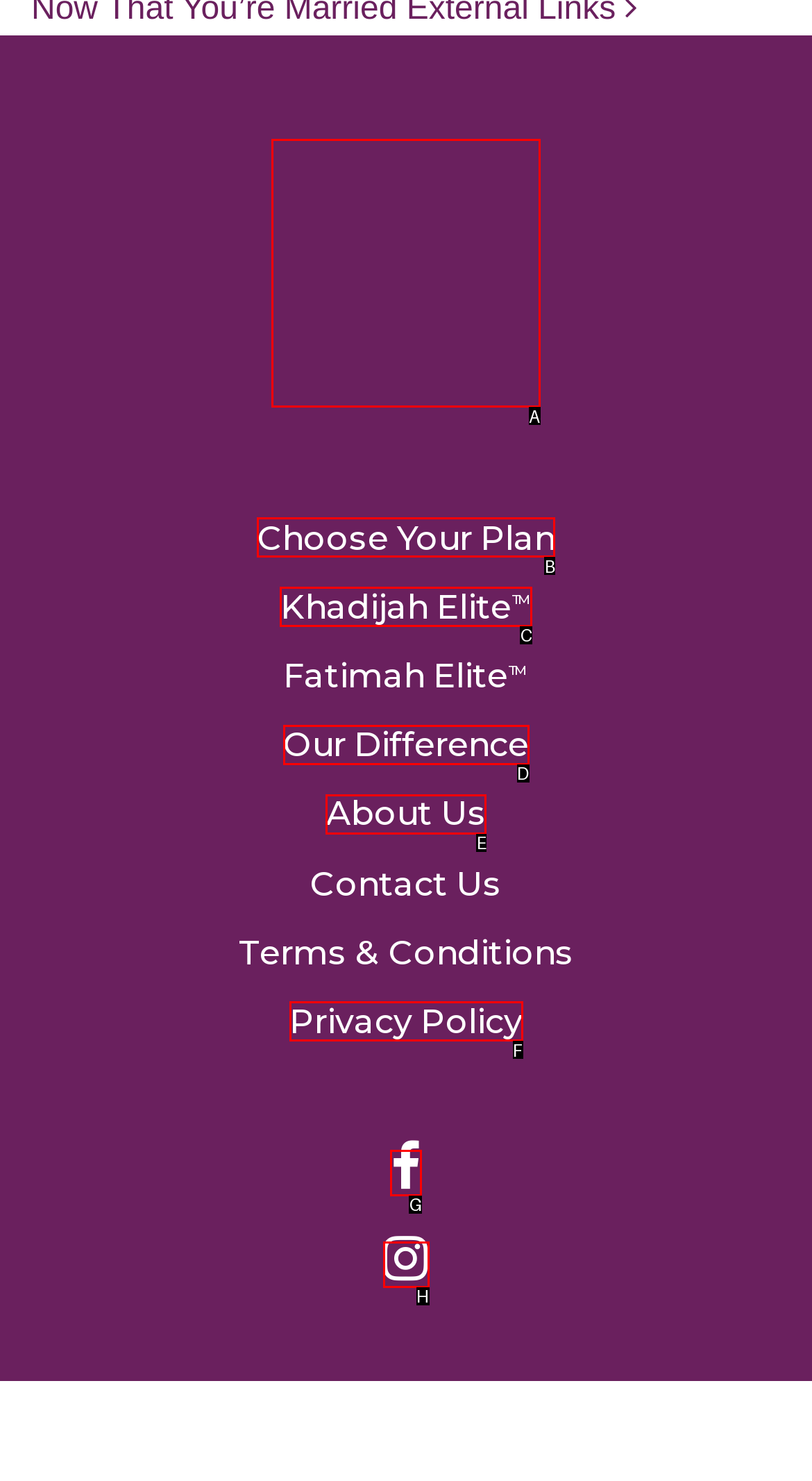Among the marked elements in the screenshot, which letter corresponds to the UI element needed for the task: Click on the Khadijah Elite logo?

A